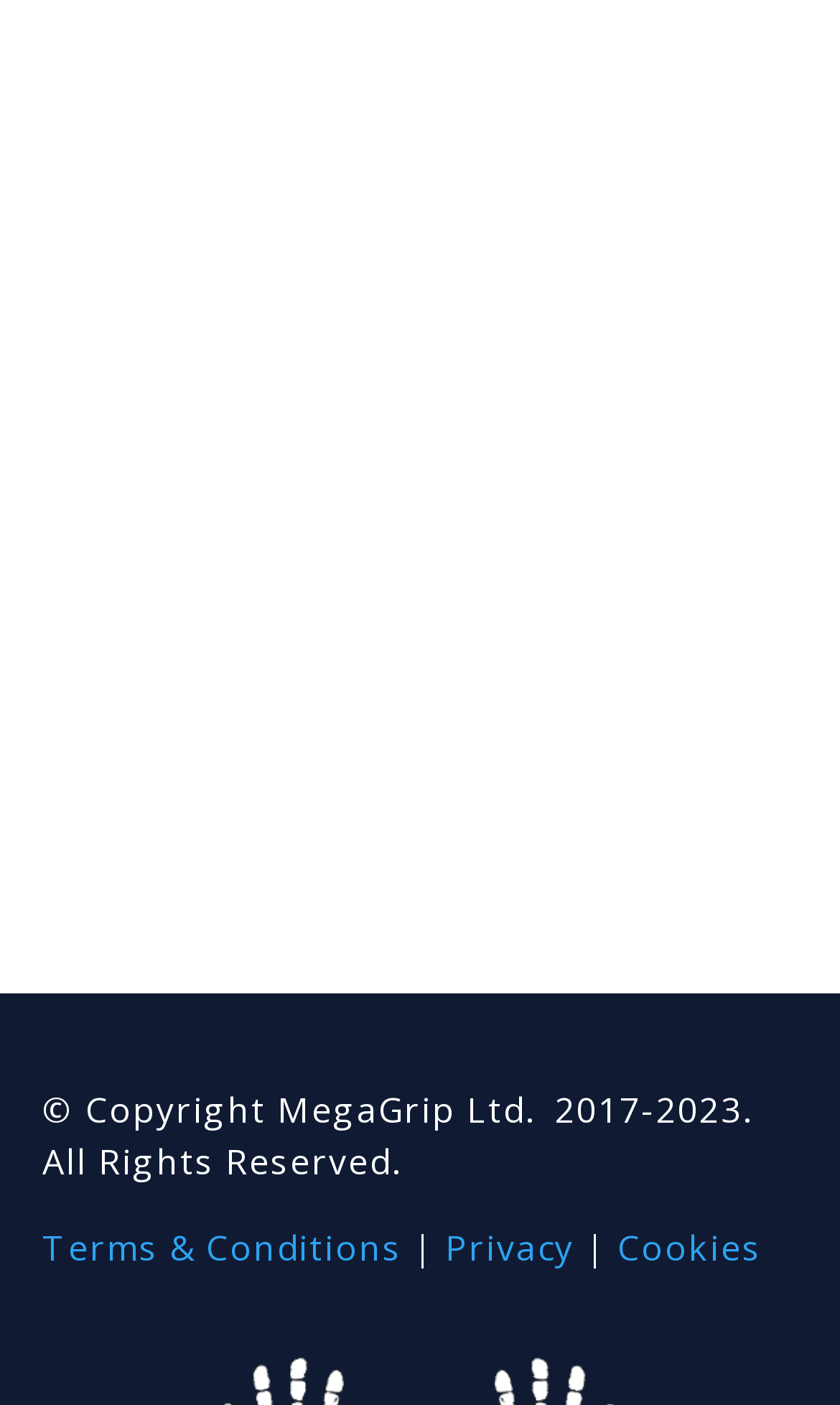Answer this question in one word or a short phrase: What is the copyright year range?

2017-2023